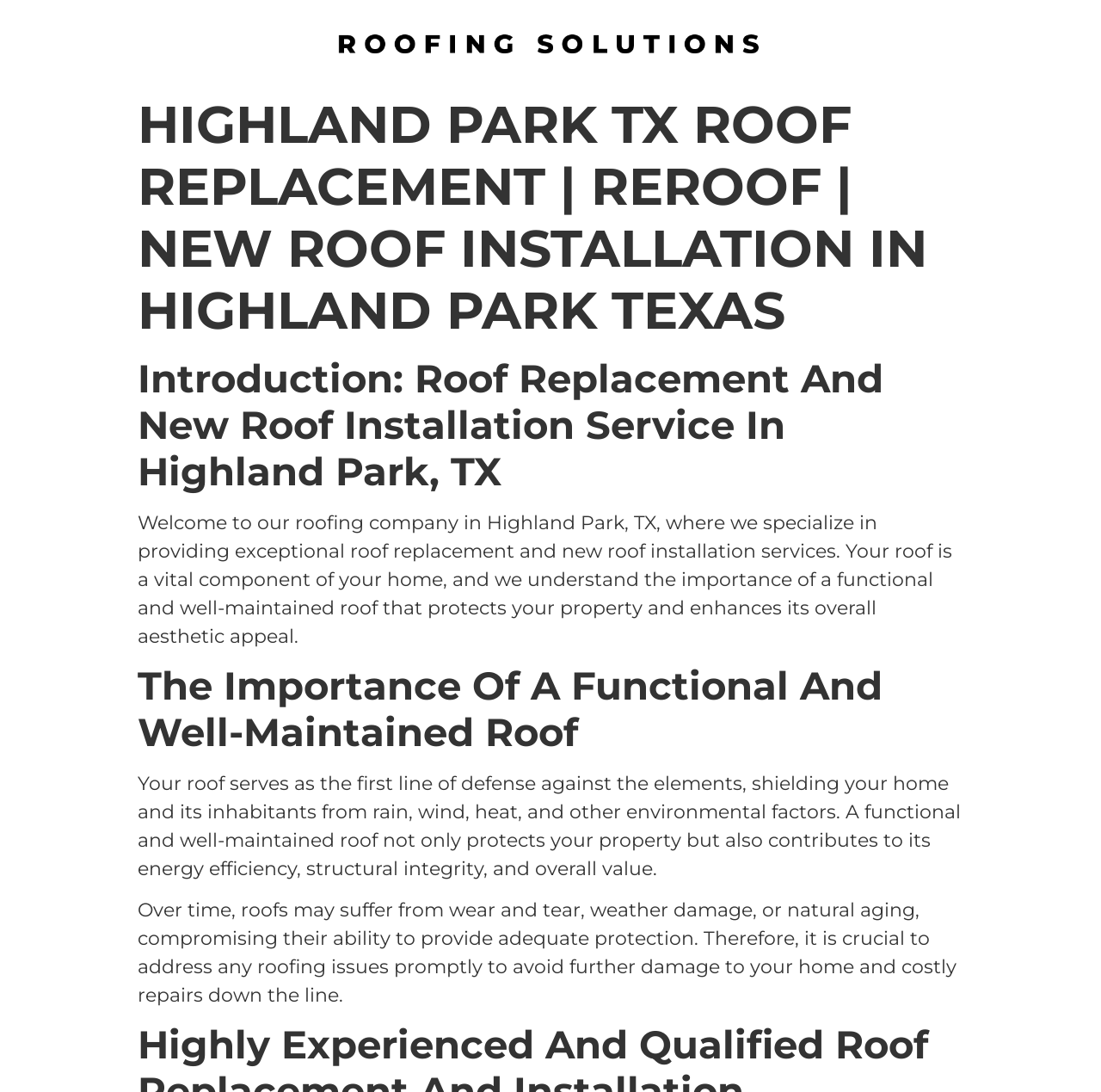Where is the company located?
Answer the question with a single word or phrase by looking at the picture.

Highland Park, TX